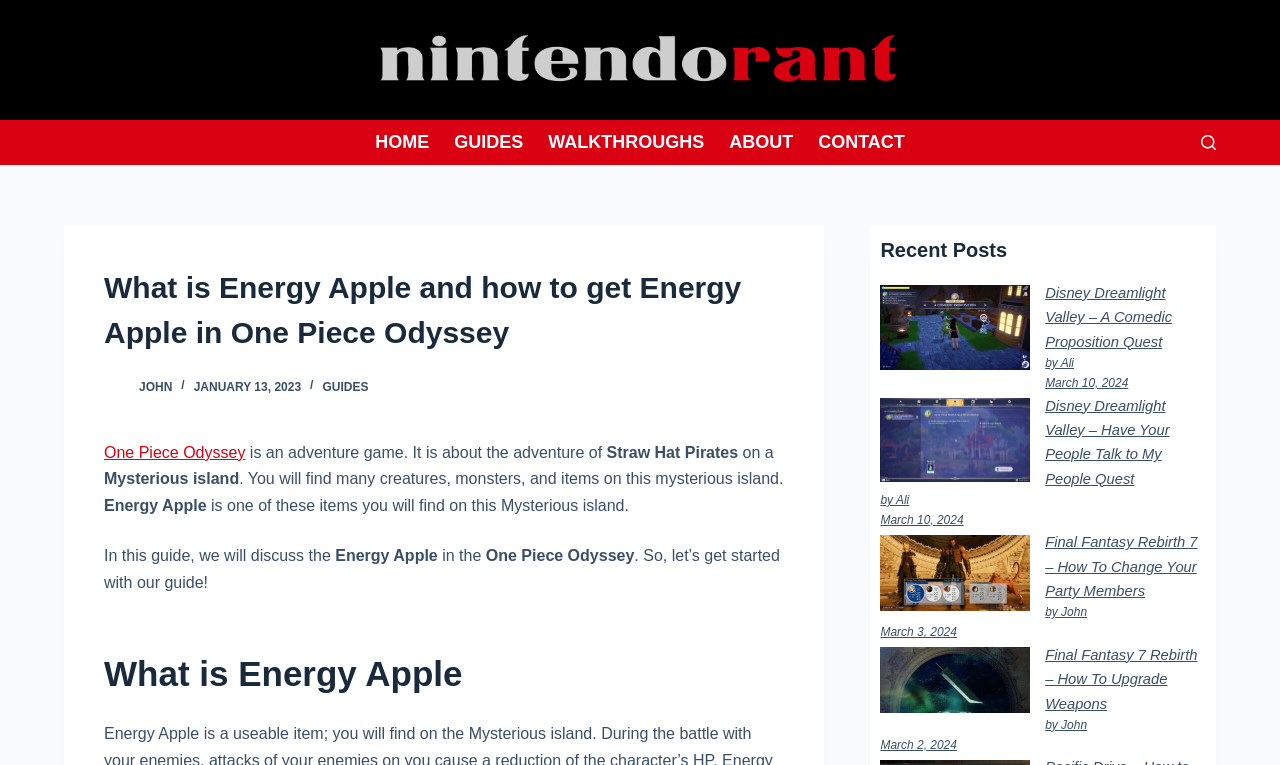Highlight the bounding box coordinates of the element that should be clicked to carry out the following instruction: "Click on the 'HOME' menu item". The coordinates must be given as four float numbers ranging from 0 to 1, i.e., [left, top, right, bottom].

[0.293, 0.157, 0.345, 0.216]